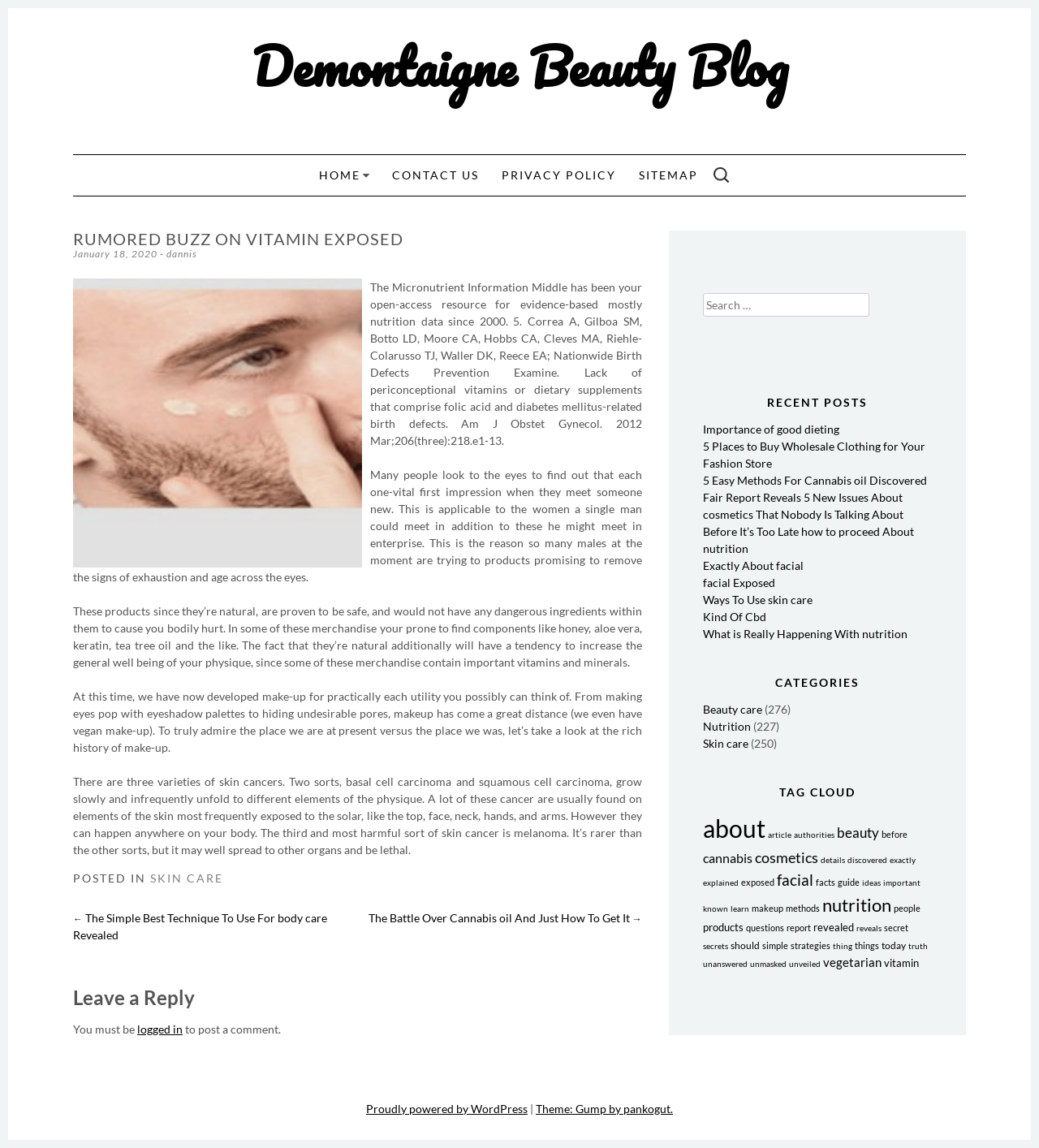How many recent posts are listed?
Please respond to the question thoroughly and include all relevant details.

The webpage lists 8 recent posts under the 'RECENT POSTS' heading, which includes titles such as 'Importance of good dieting' and 'Fair Report Reveals 5 New Issues About cosmetics That Nobody Is Talking About'.